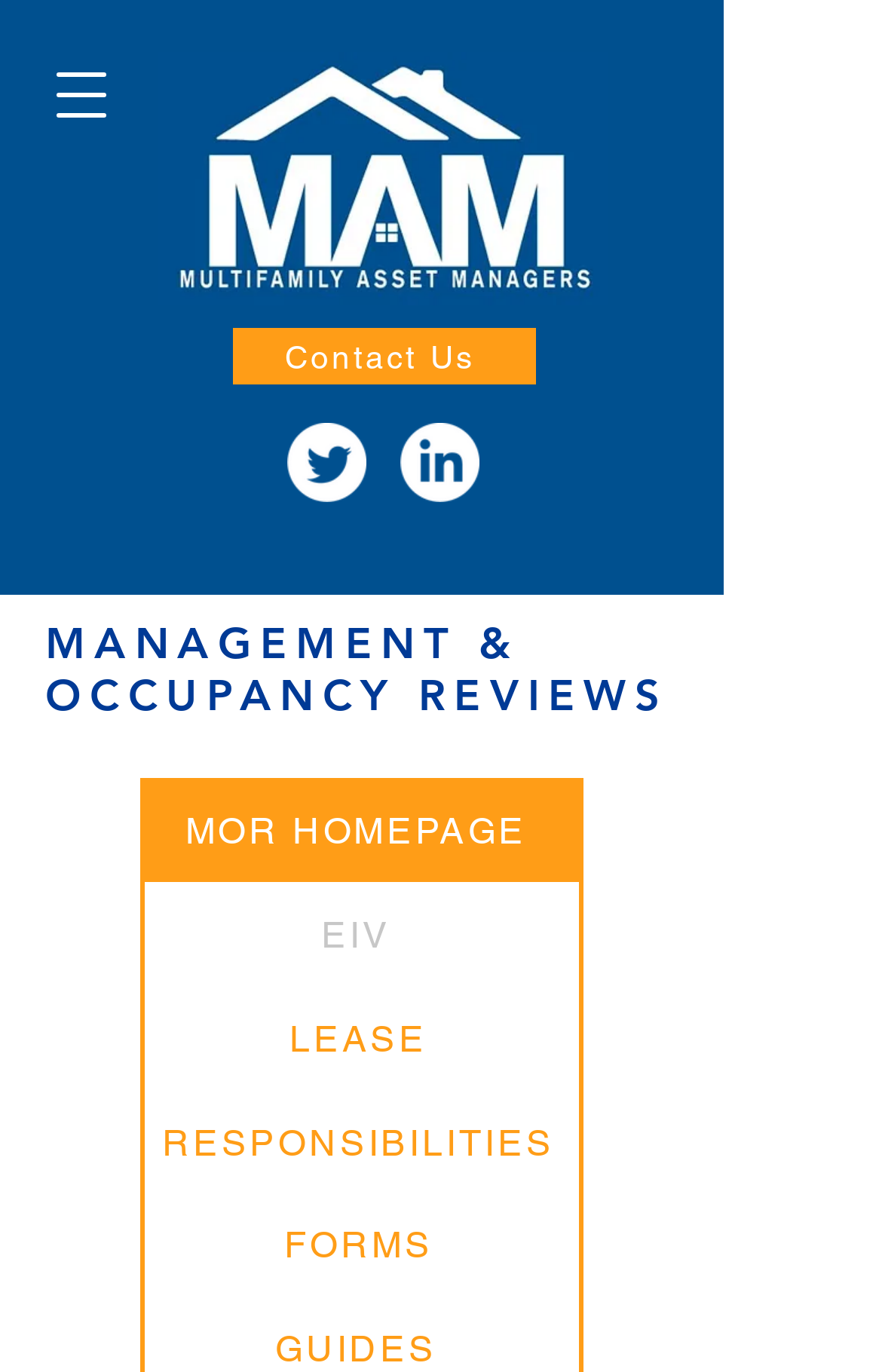Please determine the bounding box coordinates of the element's region to click in order to carry out the following instruction: "Contact Us". The coordinates should be four float numbers between 0 and 1, i.e., [left, top, right, bottom].

[0.264, 0.239, 0.608, 0.28]